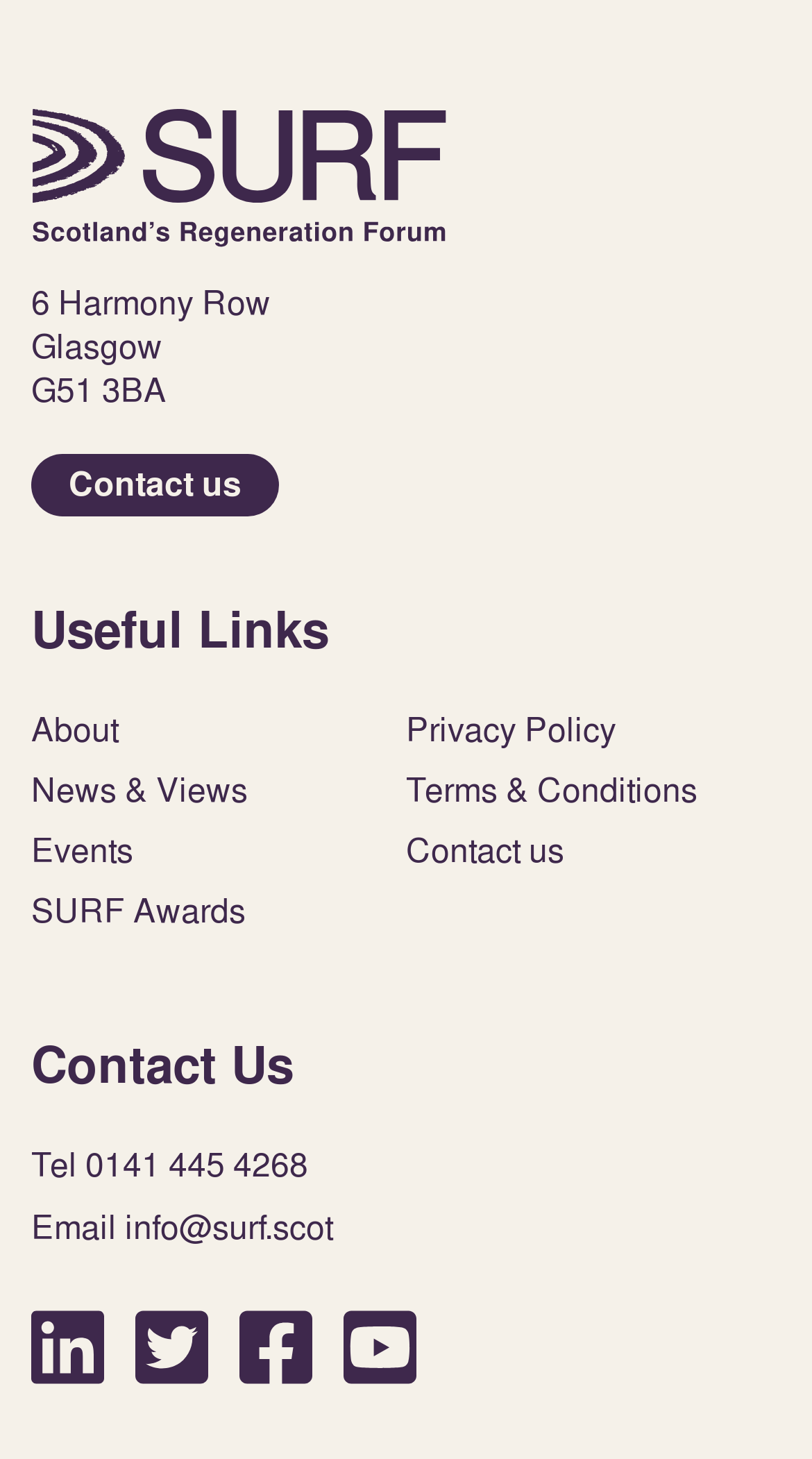How many social media links are there?
Look at the image and respond with a single word or a short phrase.

4